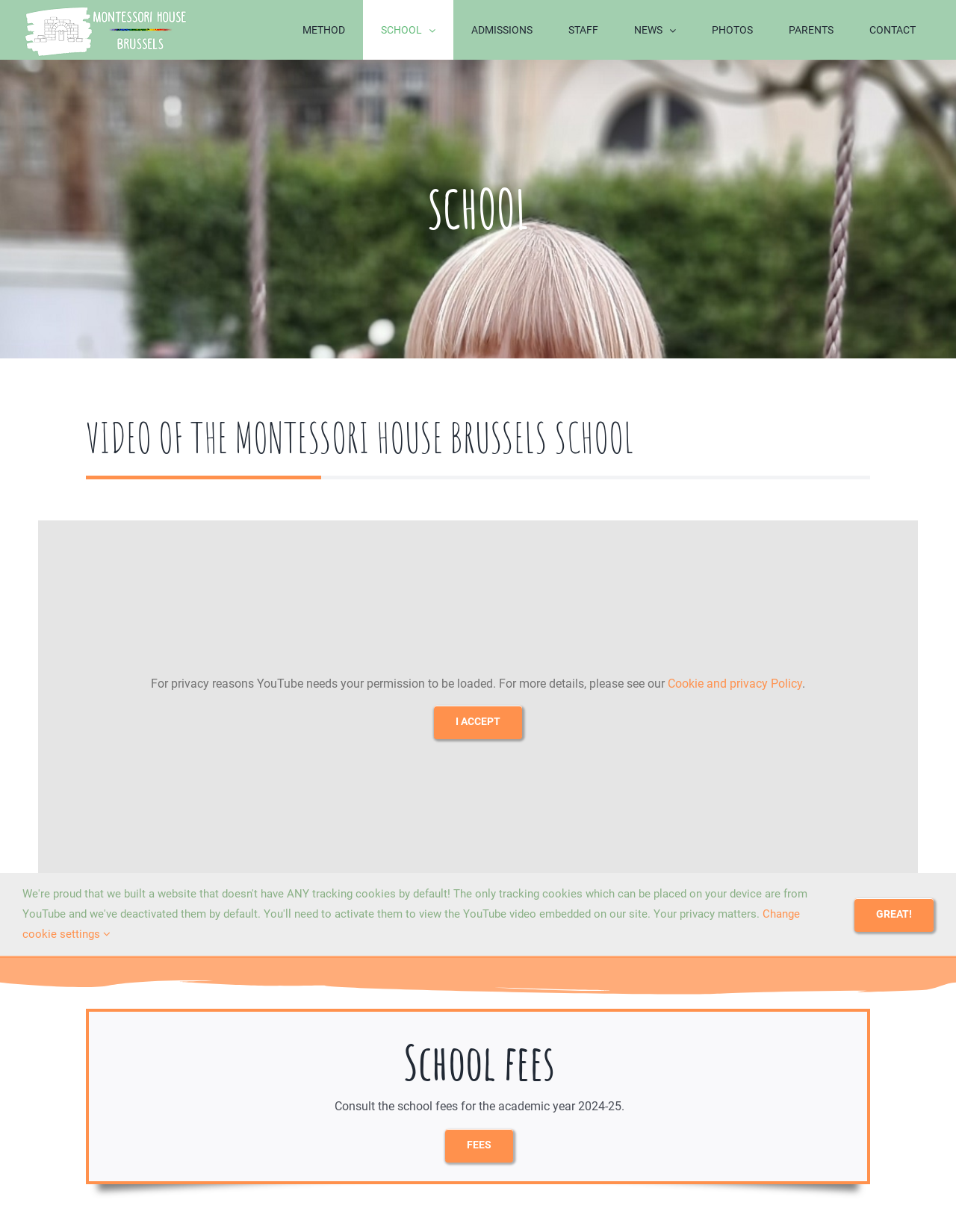Provide a brief response to the question below using a single word or phrase: 
What is the phone number of the school?

0032 27 33 63 55